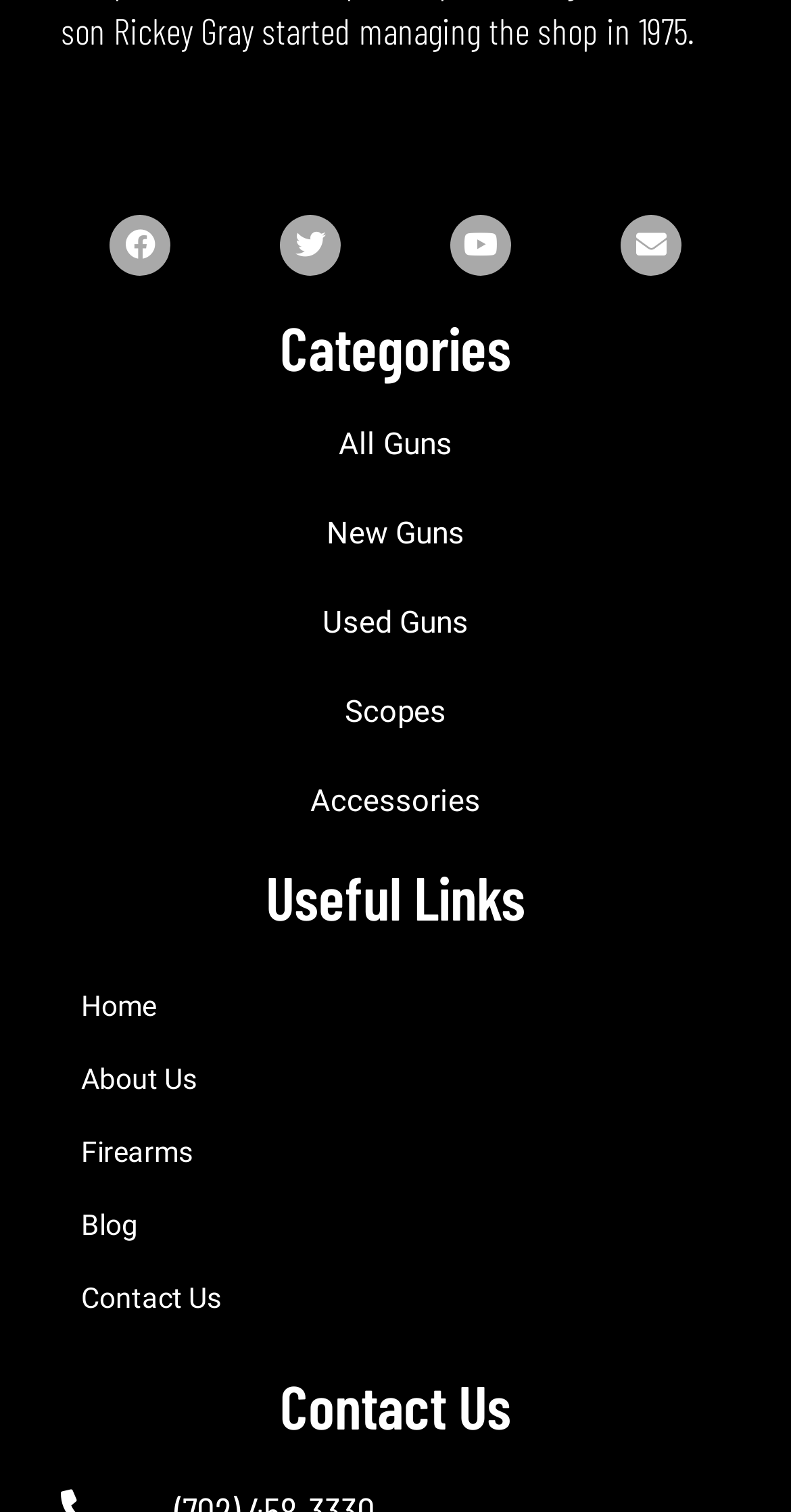Use the information in the screenshot to answer the question comprehensively: What is the second category listed?

I looked at the categories section and found that the first category is 'All Guns', and the second category is 'New Guns'.